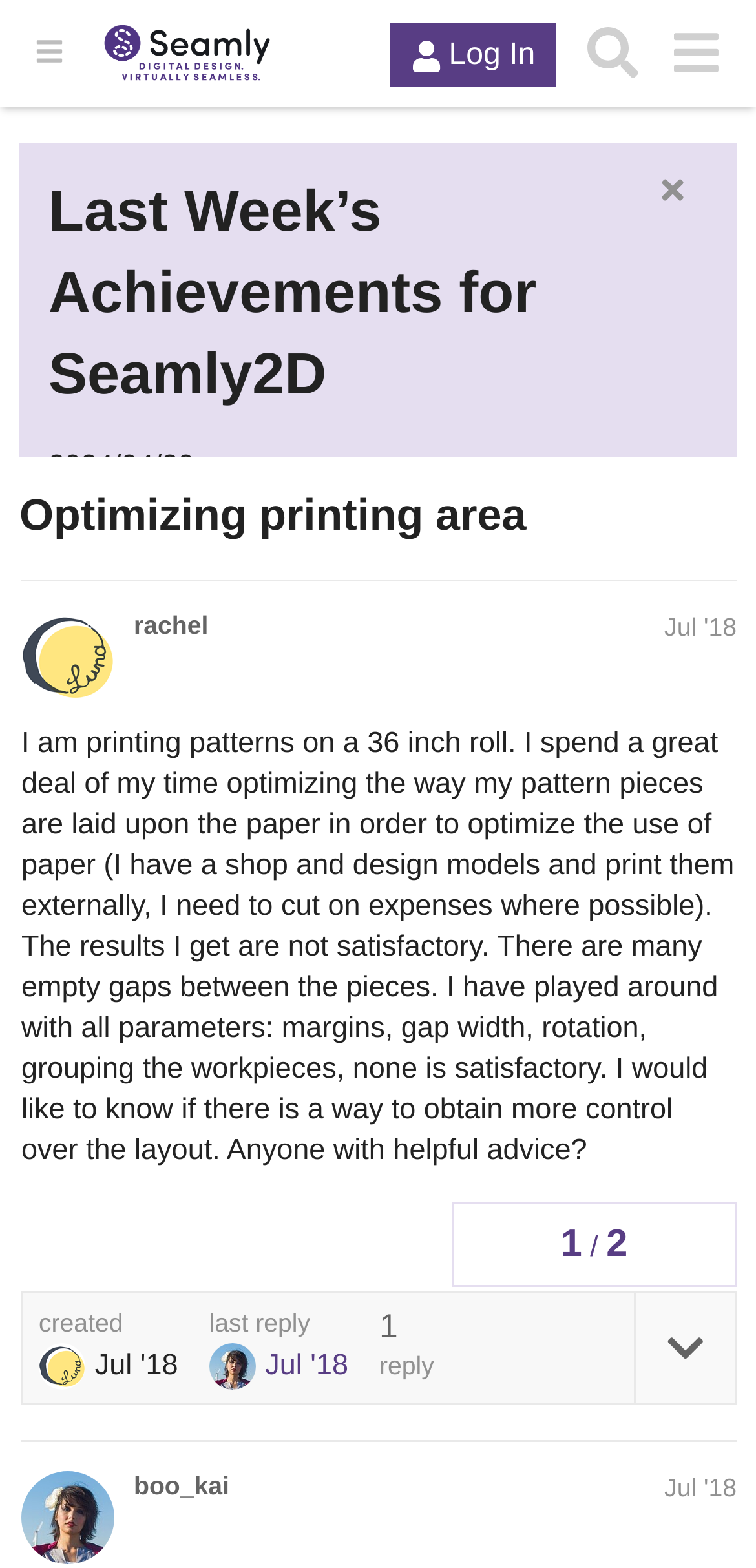Find the bounding box coordinates for the UI element whose description is: "24:54.07N 58:11.74W". The coordinates should be four float numbers between 0 and 1, in the format [left, top, right, bottom].

None